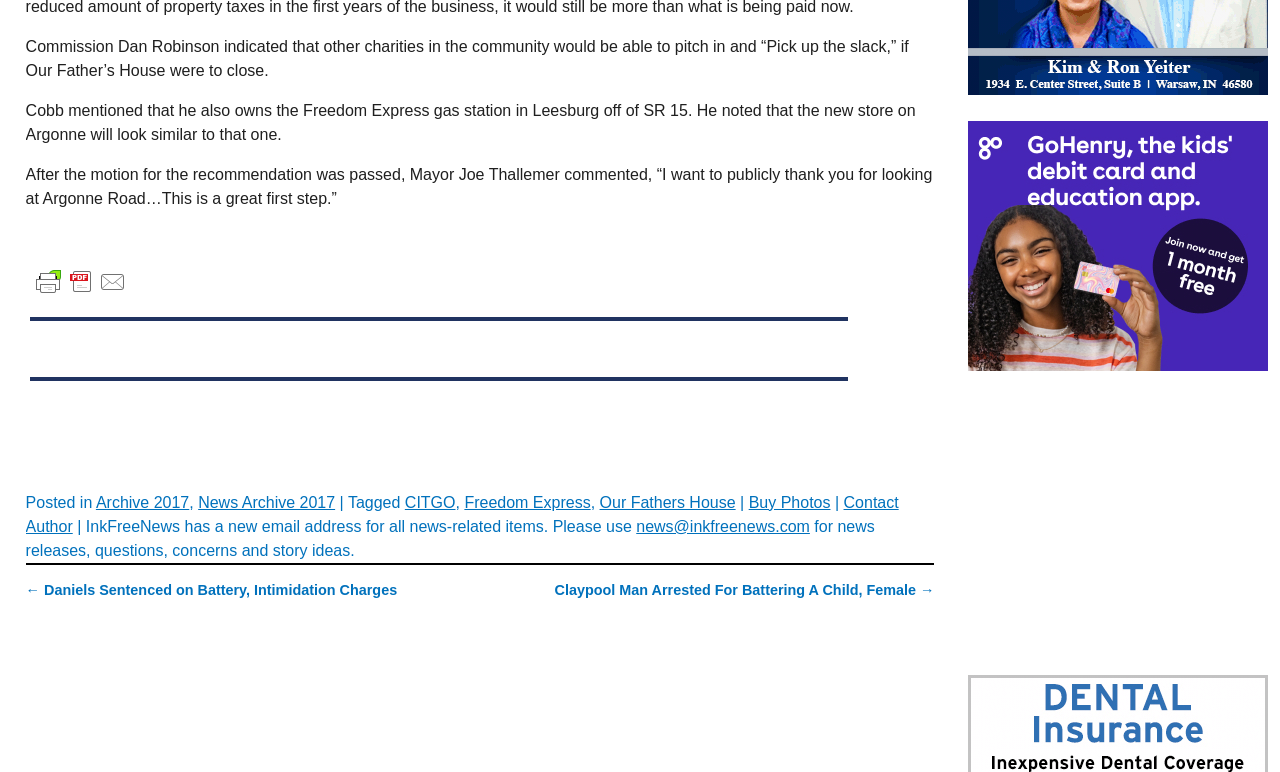What is the name of the author of the article?
Please give a well-detailed answer to the question.

The article does not explicitly mention the name of the author. The footer section provides links to contact the author, but the name is not provided.